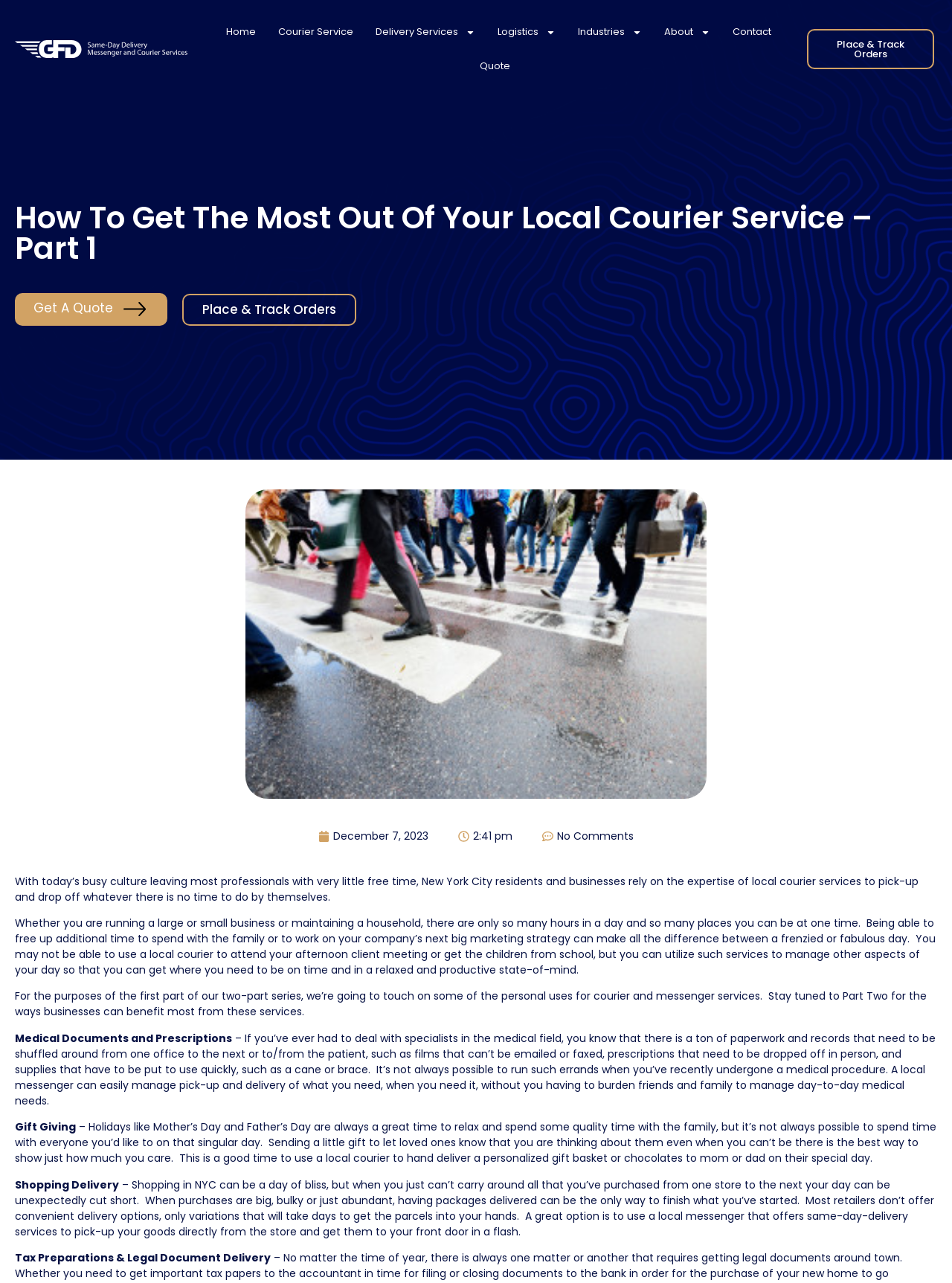Could you indicate the bounding box coordinates of the region to click in order to complete this instruction: "Click the 'Courier Service' link".

[0.277, 0.012, 0.387, 0.038]